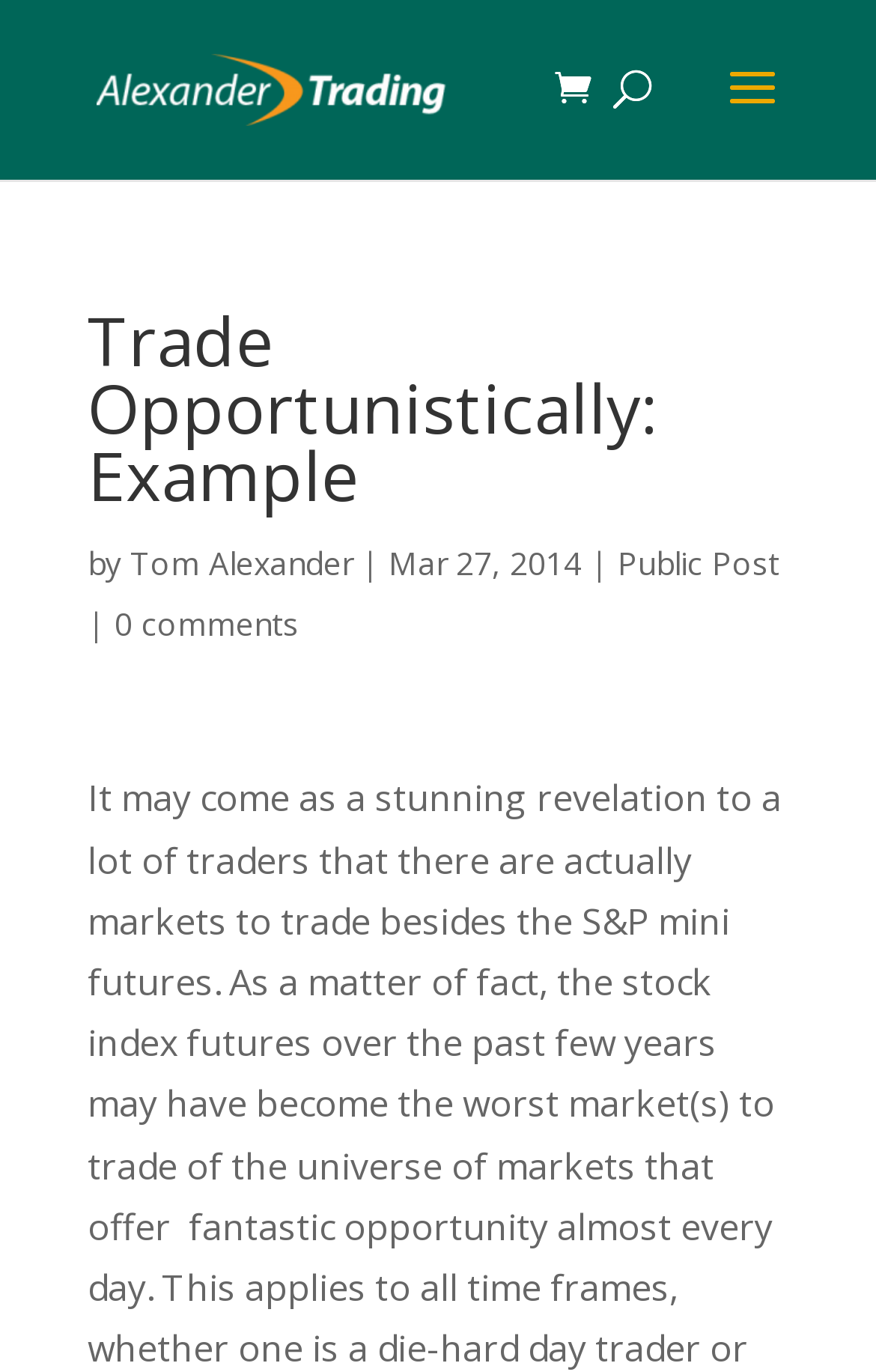Refer to the image and offer a detailed explanation in response to the question: What is the category of the post?

The category of the post can be found by looking at the link below the author's name and date, which is labeled as 'Public Post'.